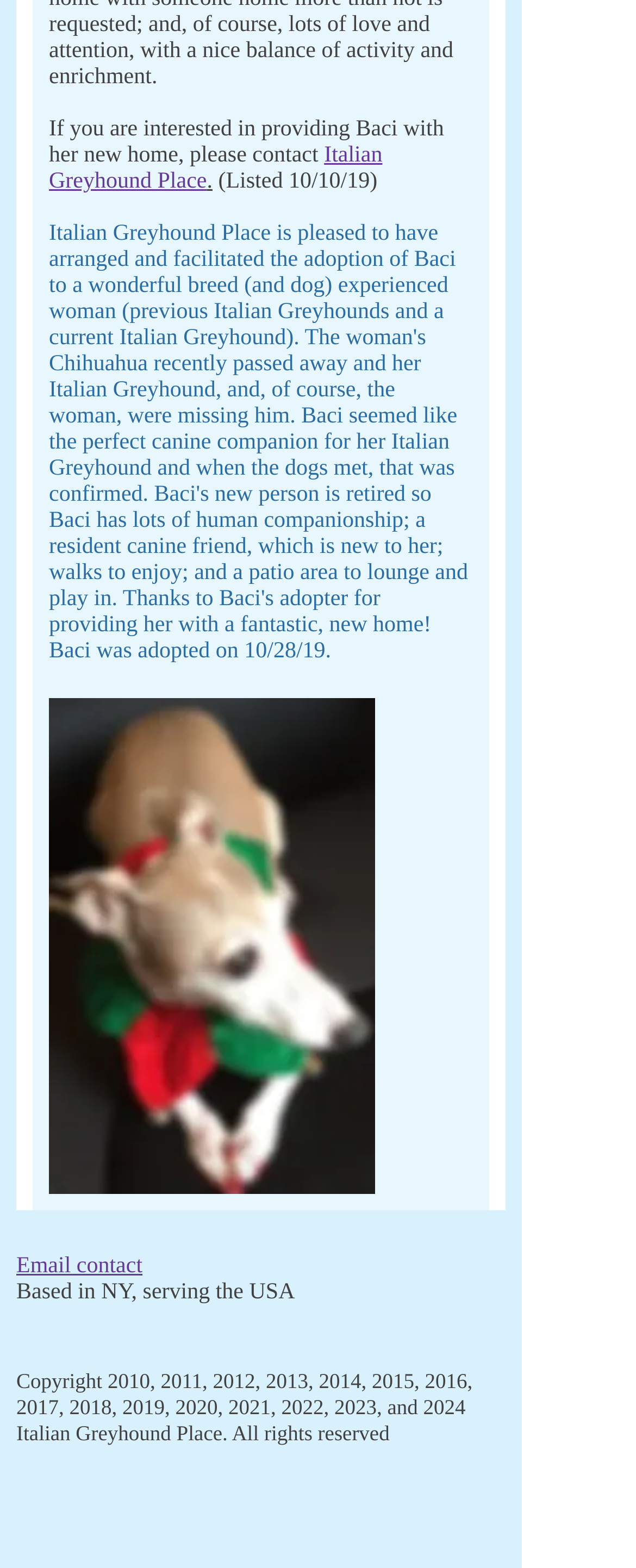What is the copyright period?
Respond to the question with a well-detailed and thorough answer.

The text 'Copyright 2010, 2011, 2012, 2013, 2014, 2015, 2016, 2017, 2018, 2019, 2020, 2021, 2022, 2023, and 2024' indicates that the copyright period is from 2010 to 2024.